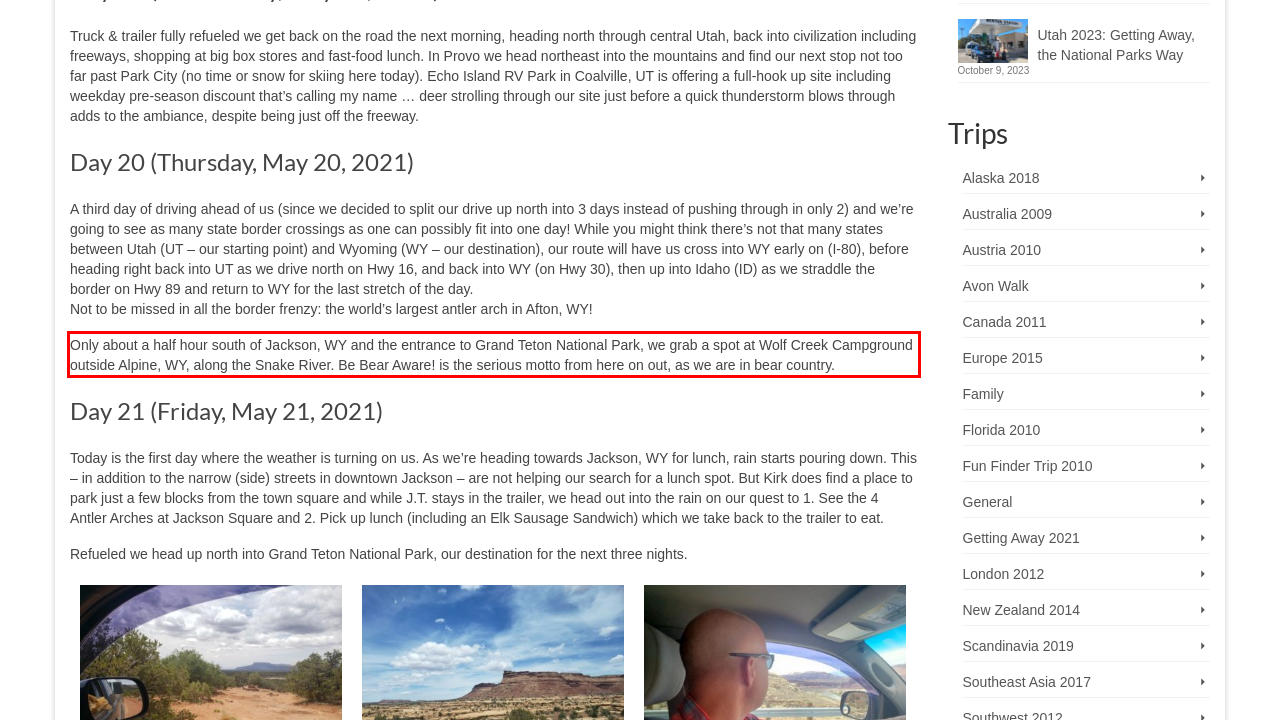Given a screenshot of a webpage, identify the red bounding box and perform OCR to recognize the text within that box.

Only about a half hour south of Jackson, WY and the entrance to Grand Teton National Park, we grab a spot at Wolf Creek Campground outside Alpine, WY, along the Snake River. Be Bear Aware! is the serious motto from here on out, as we are in bear country.